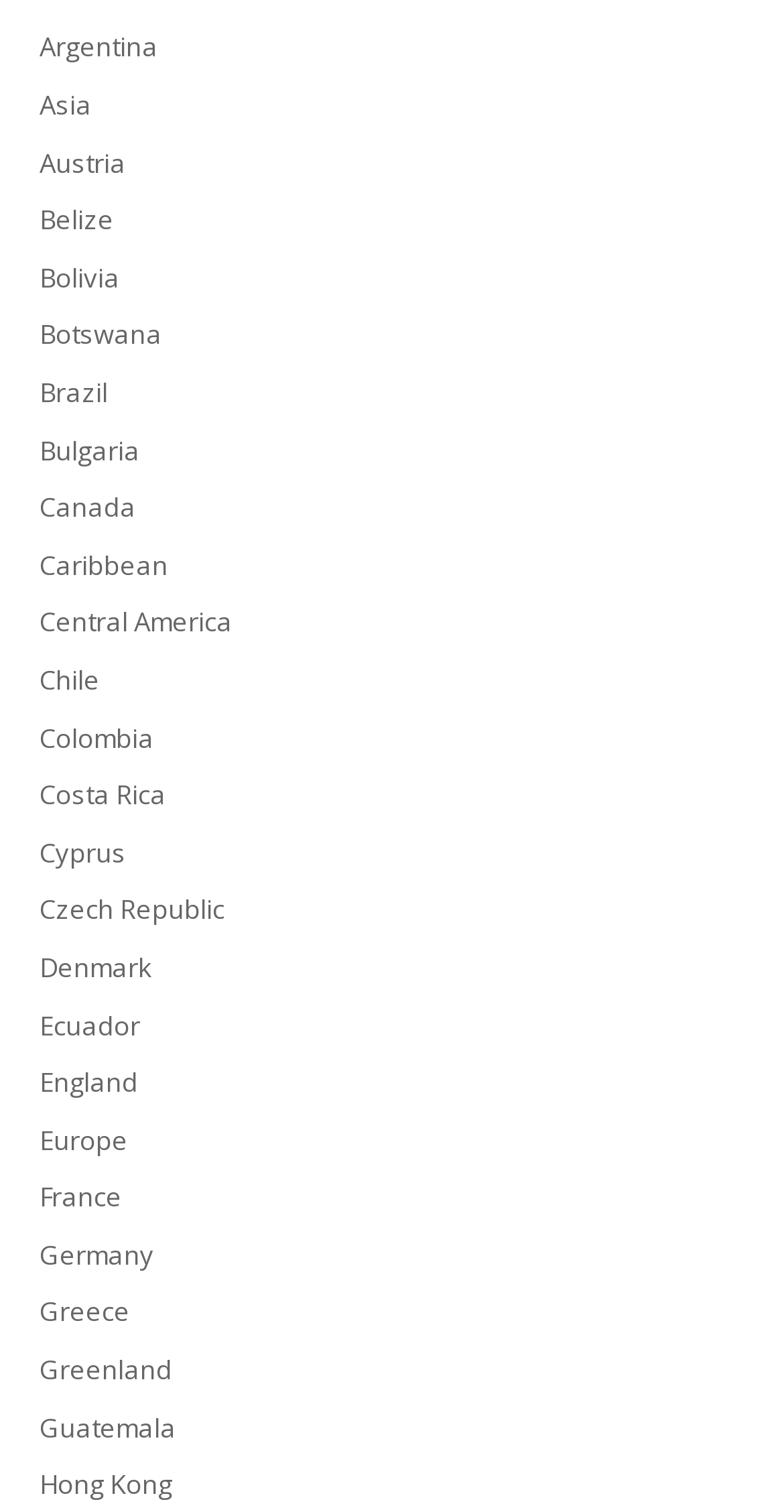Find the bounding box coordinates of the clickable area required to complete the following action: "go to Brazil".

[0.05, 0.247, 0.137, 0.271]